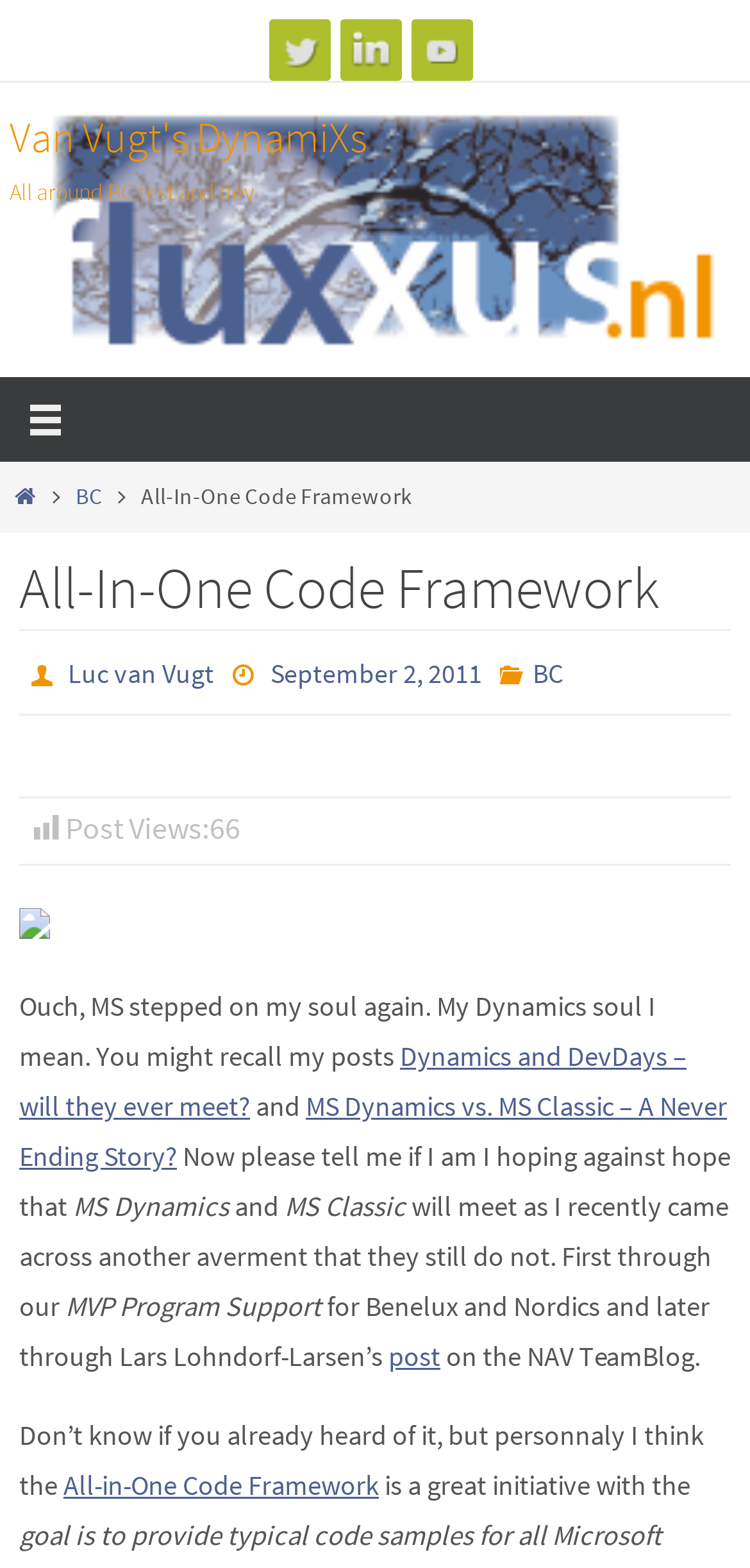Offer an extensive depiction of the webpage and its key elements.

The webpage is about the "All-In-One Code Framework" by Van Vugt's DynamiXs. At the top, there are three social media links, Twitter, LinkedIn, and YouTube, each accompanied by an image. Below these links, there is a large image of Van Vugt's DynamiXs. 

On the left side, there is a menu with a button, a "Home" link, a "BC" link, and a heading that says "All-In-One Code Framework". Below this heading, there is information about the author, Luc van Vugt, the date September 2, 2011, and categories including "BC". 

The main content of the webpage is a blog post titled "Ouch, MS stepped on my soul again. My Dynamics soul I mean." The post discusses the author's frustration with Microsoft Dynamics and includes several links to other related posts. The post also mentions the "All-in-One Code Framework" initiative and its significance. Throughout the post, there are several paragraphs of text and links to other articles. At the bottom of the post, there is a "Post Views" counter showing 66 views.